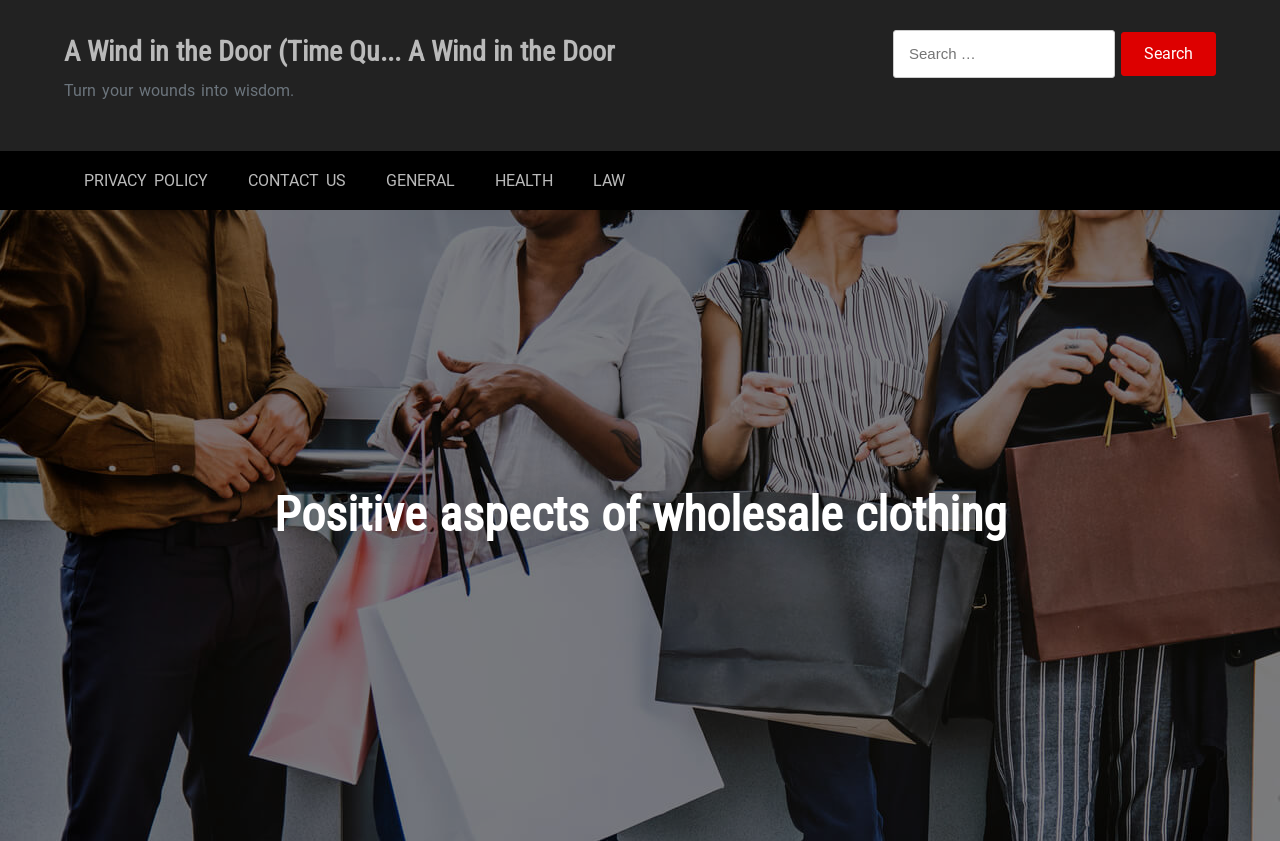What is the position of the search box on the webpage?
Provide a detailed and extensive answer to the question.

I found the search box on the webpage with a bounding box coordinate of [0.512, 0.036, 0.95, 0.132], which indicates that it is positioned on the top-right section of the webpage.